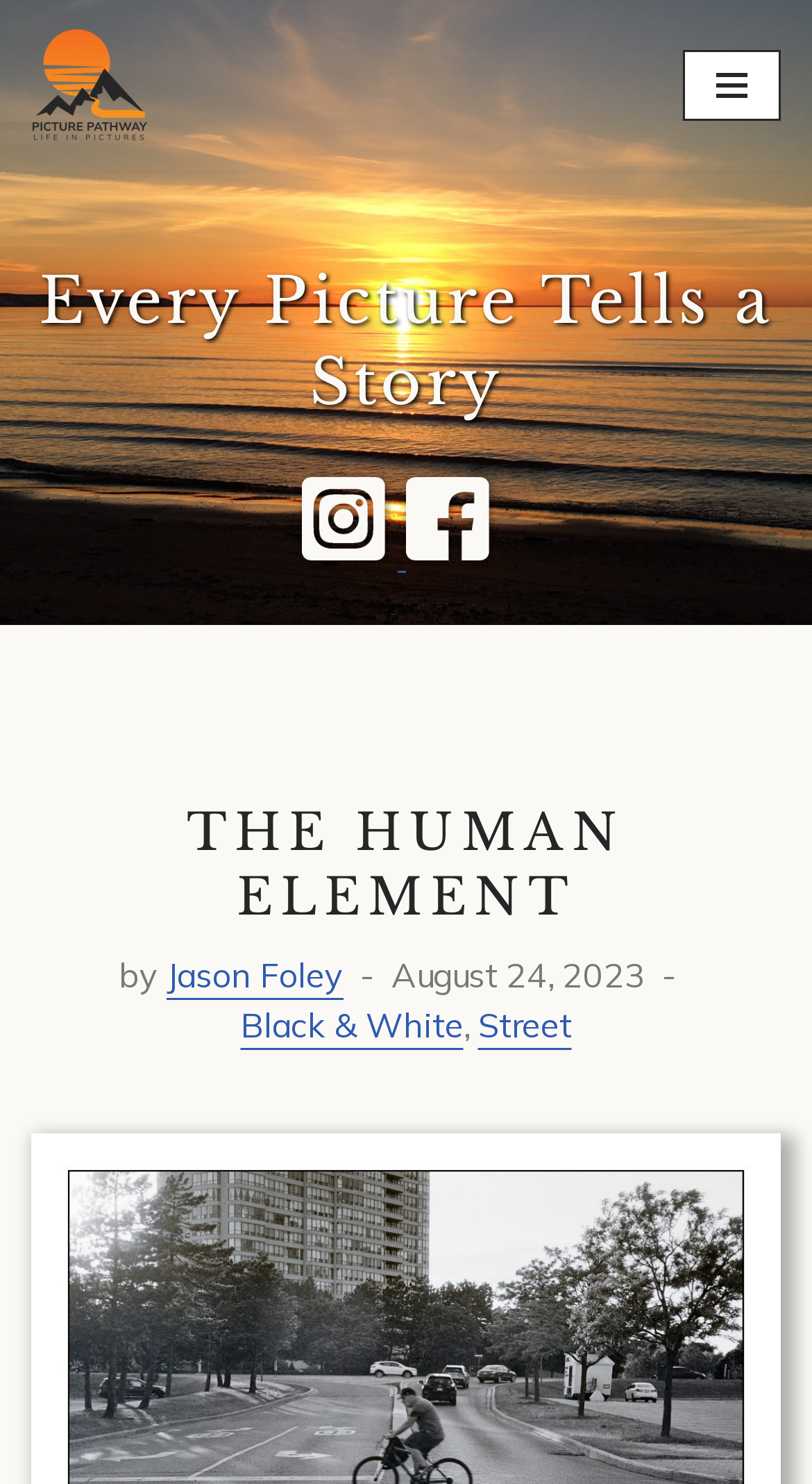Please provide the bounding box coordinates for the UI element as described: "Street". The coordinates must be four floats between 0 and 1, represented as [left, top, right, bottom].

[0.588, 0.677, 0.704, 0.705]